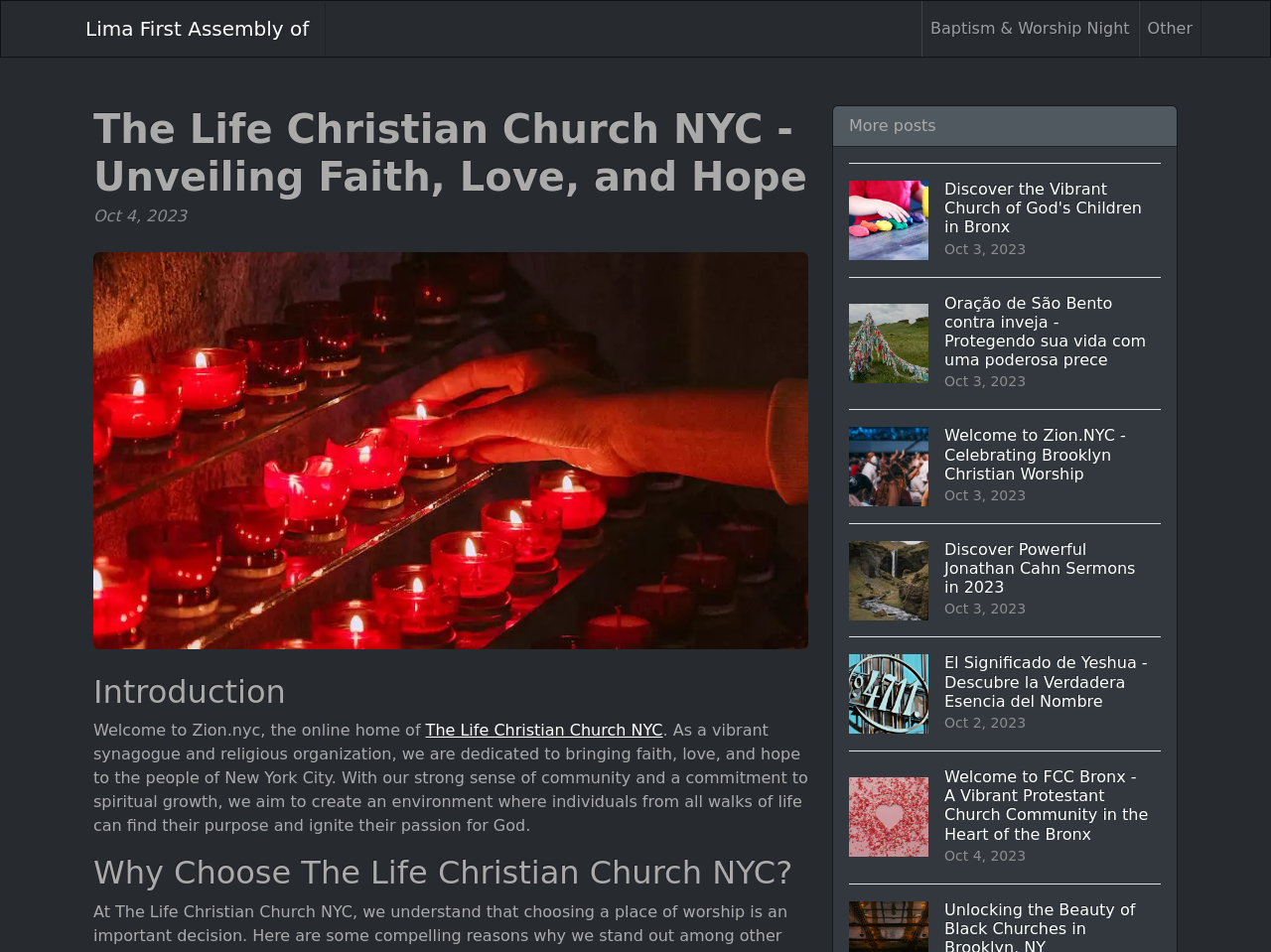Determine the bounding box coordinates in the format (top-left x, top-left y, bottom-right x, bottom-right y). Ensure all values are floating point numbers between 0 and 1. Identify the bounding box of the UI element described by: The Life Christian Church NYC

[0.335, 0.757, 0.522, 0.777]